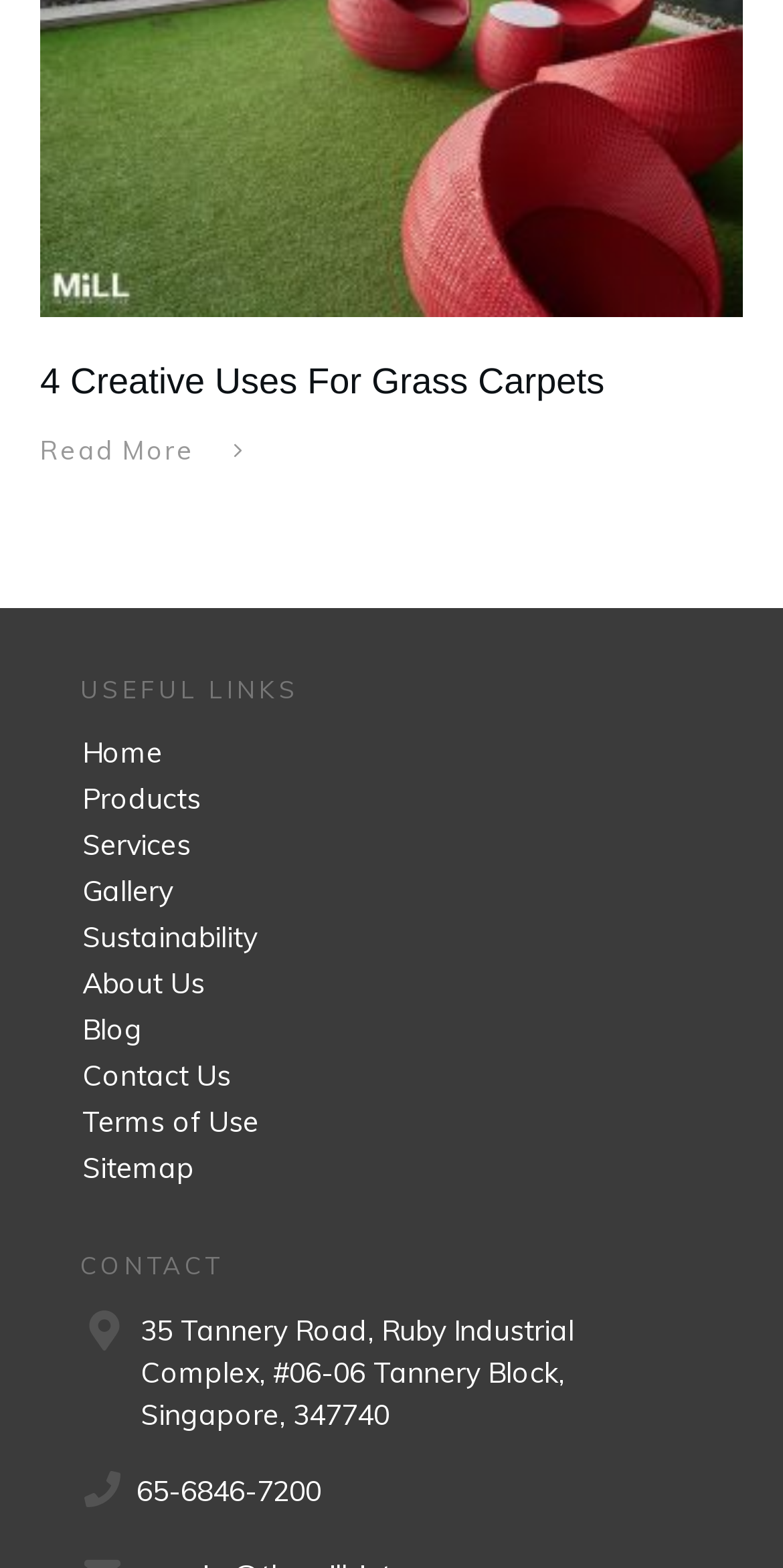Reply to the question with a single word or phrase:
How many links are in the useful links section?

9